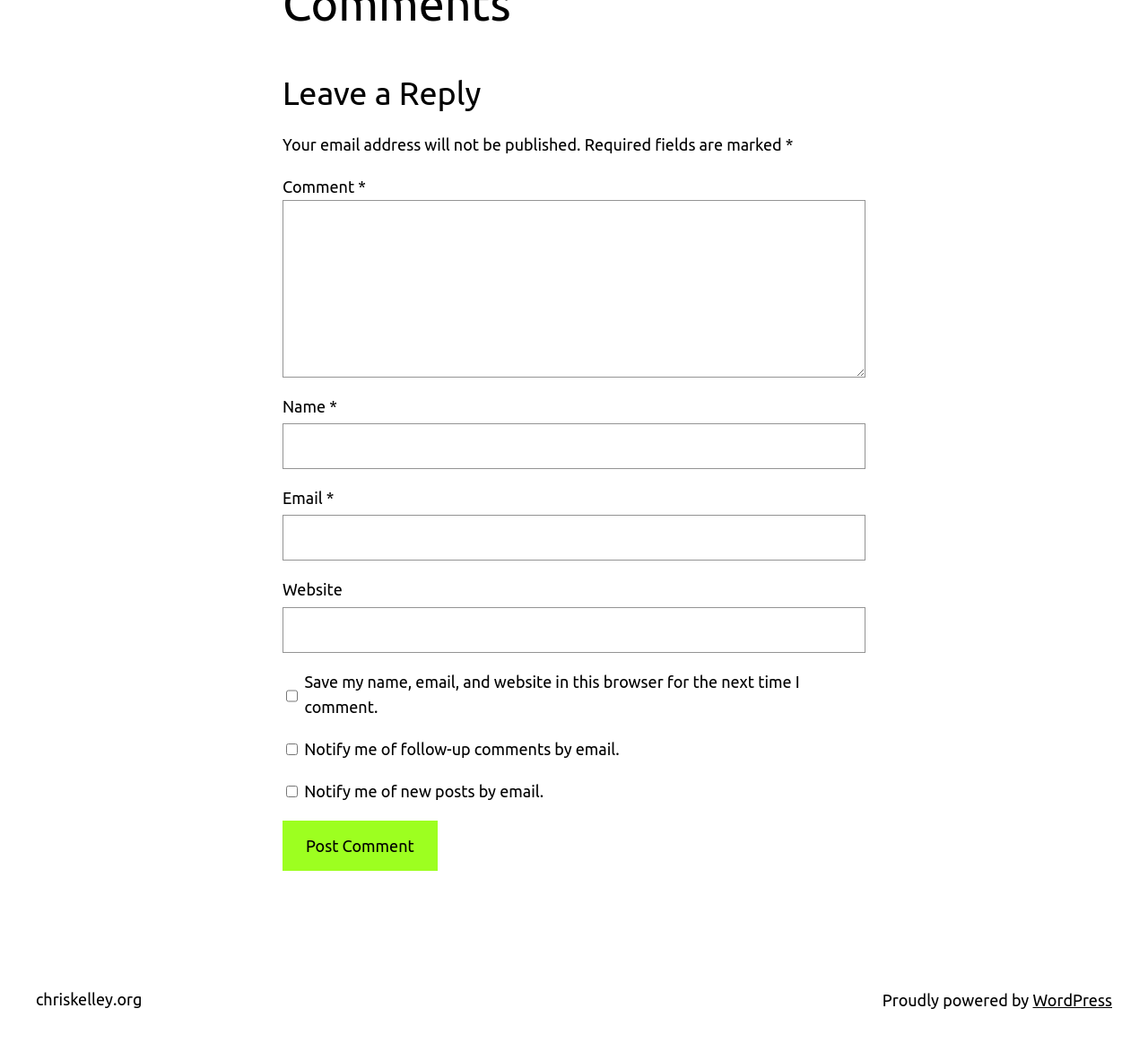What is the function of the checkboxes?
Please utilize the information in the image to give a detailed response to the question.

The checkboxes are labeled as 'Save my name, email, and website in this browser for the next time I comment.', 'Notify me of follow-up comments by email.', and 'Notify me of new posts by email.'. These checkboxes allow users to set their notification preferences for future comments and posts.